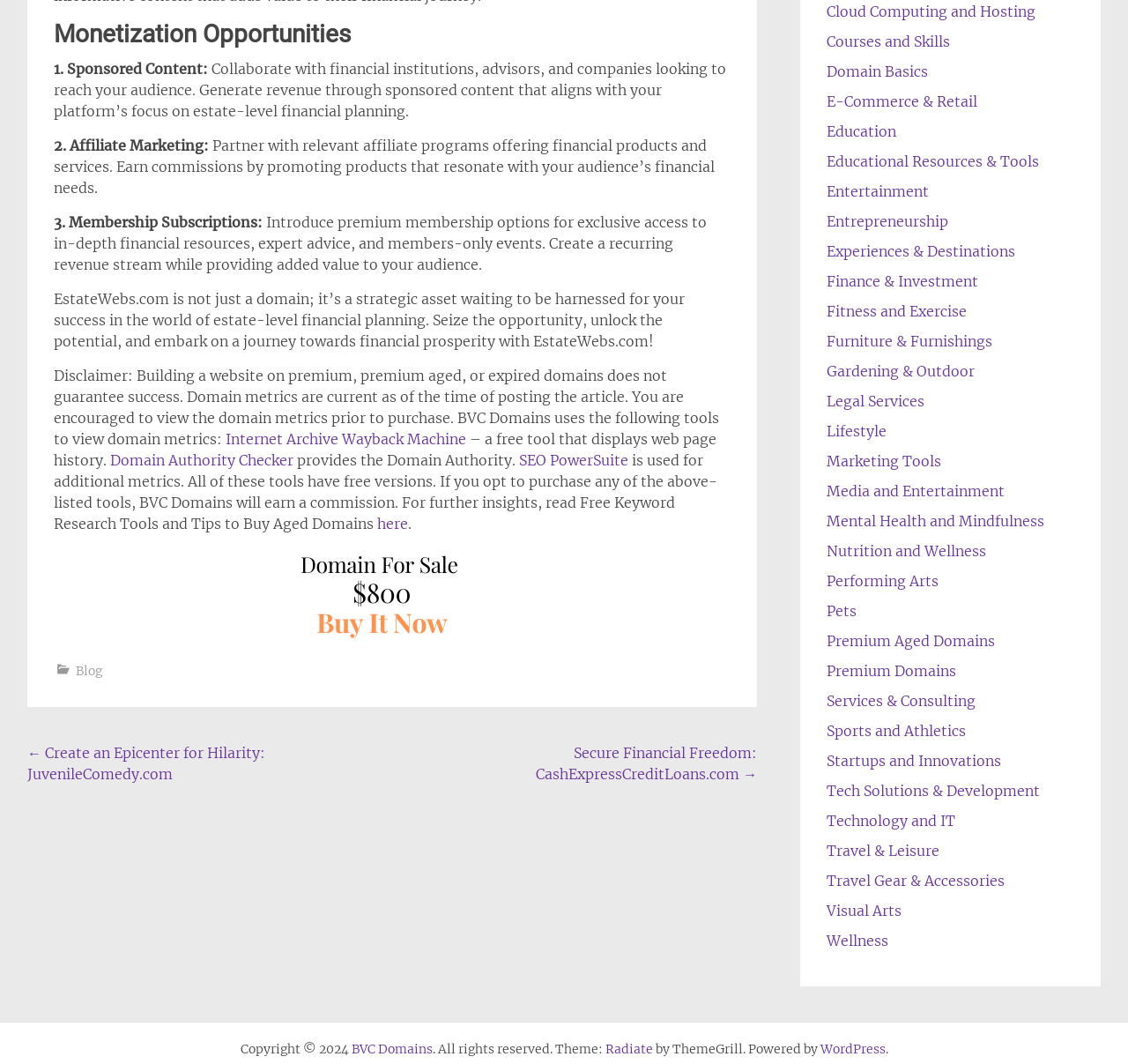Please predict the bounding box coordinates (top-left x, top-left y, bottom-right x, bottom-right y) for the UI element in the screenshot that fits the description: Secure Financial Freedom: CashExpressCreditLoans.com →

[0.475, 0.699, 0.671, 0.736]